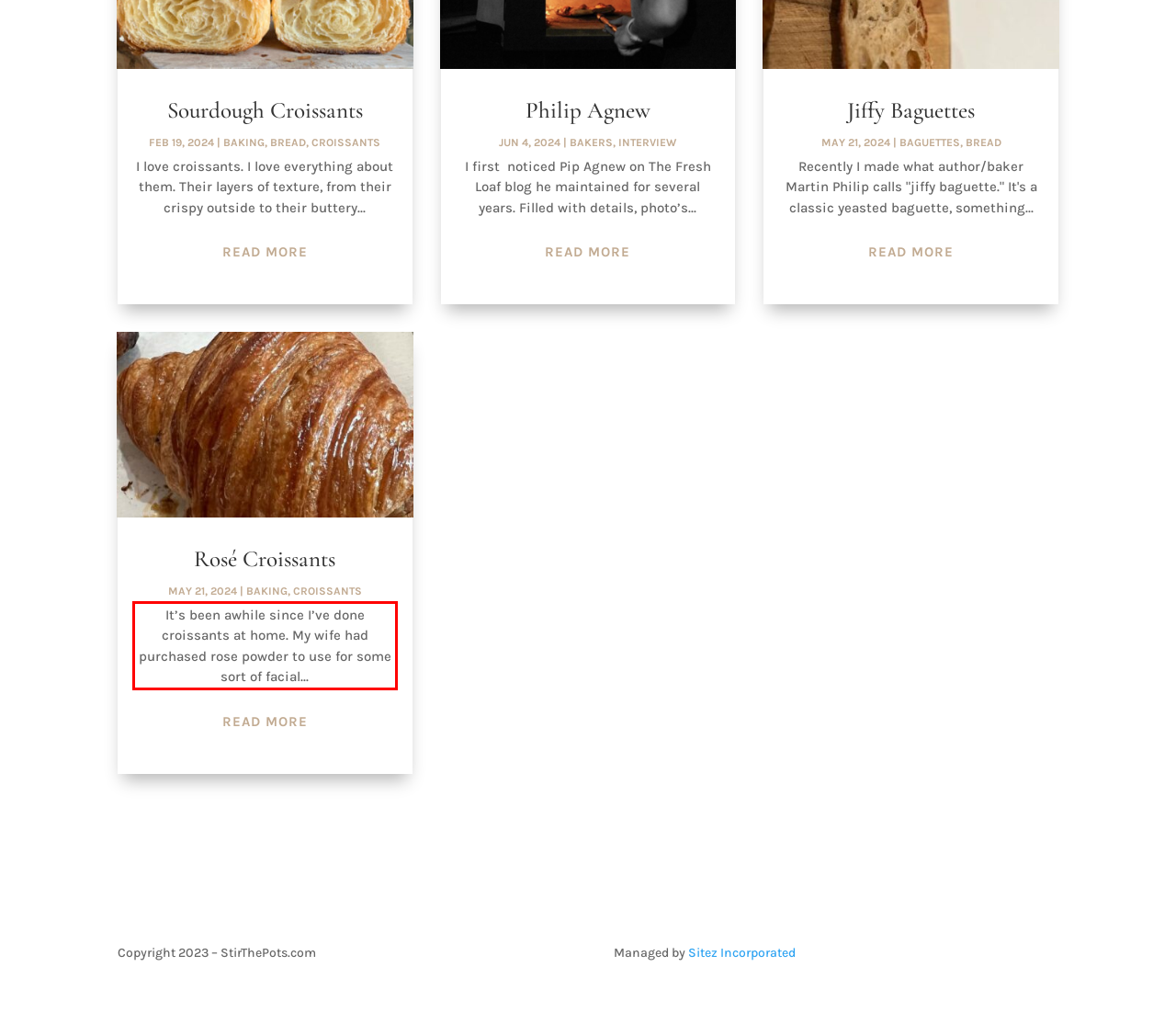You are given a webpage screenshot with a red bounding box around a UI element. Extract and generate the text inside this red bounding box.

It’s been awhile since I’ve done croissants at home. My wife had purchased rose powder to use for some sort of facial...